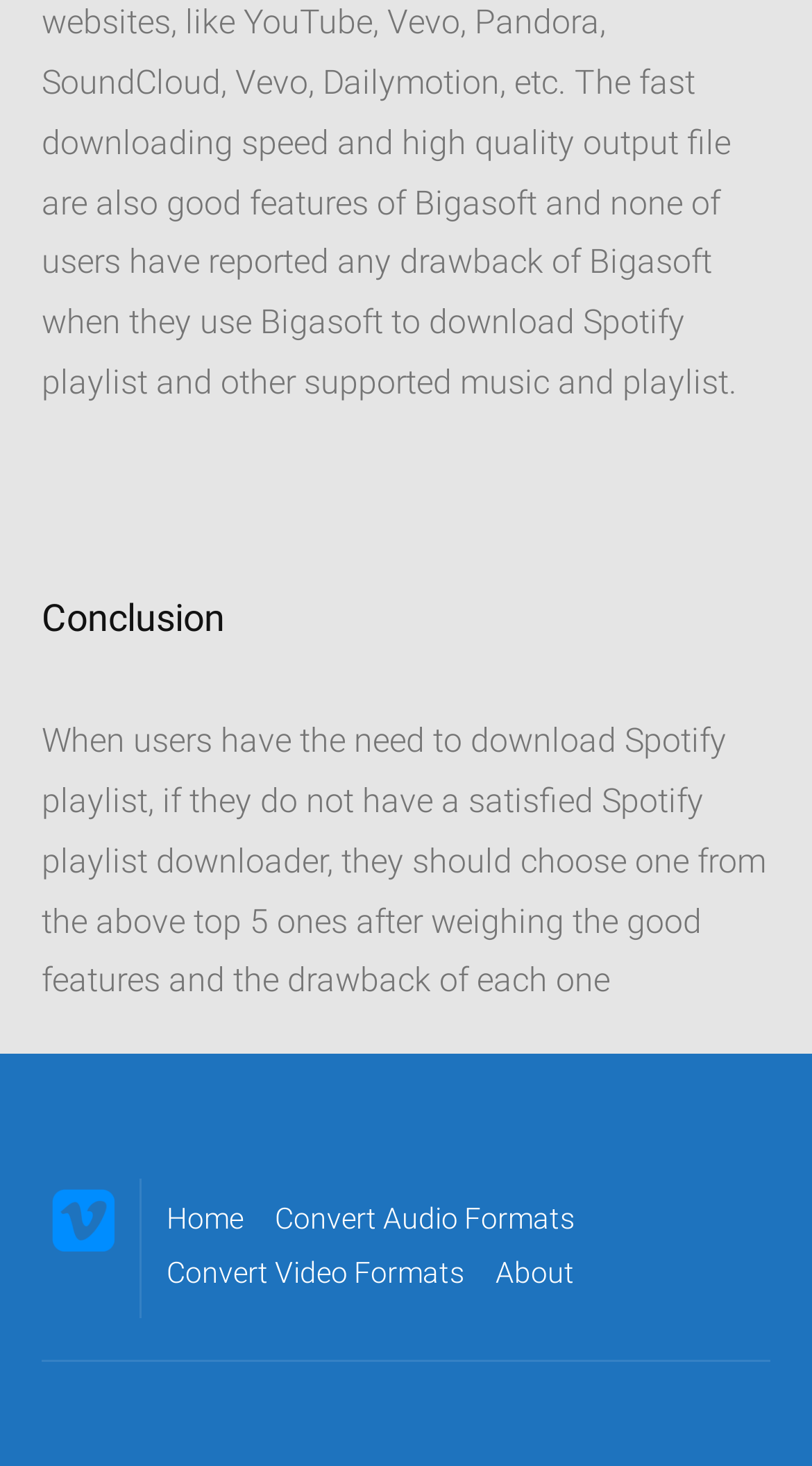Respond with a single word or phrase to the following question: What is the purpose of the article above the navigation menu?

Comparing Spotify playlist downloaders